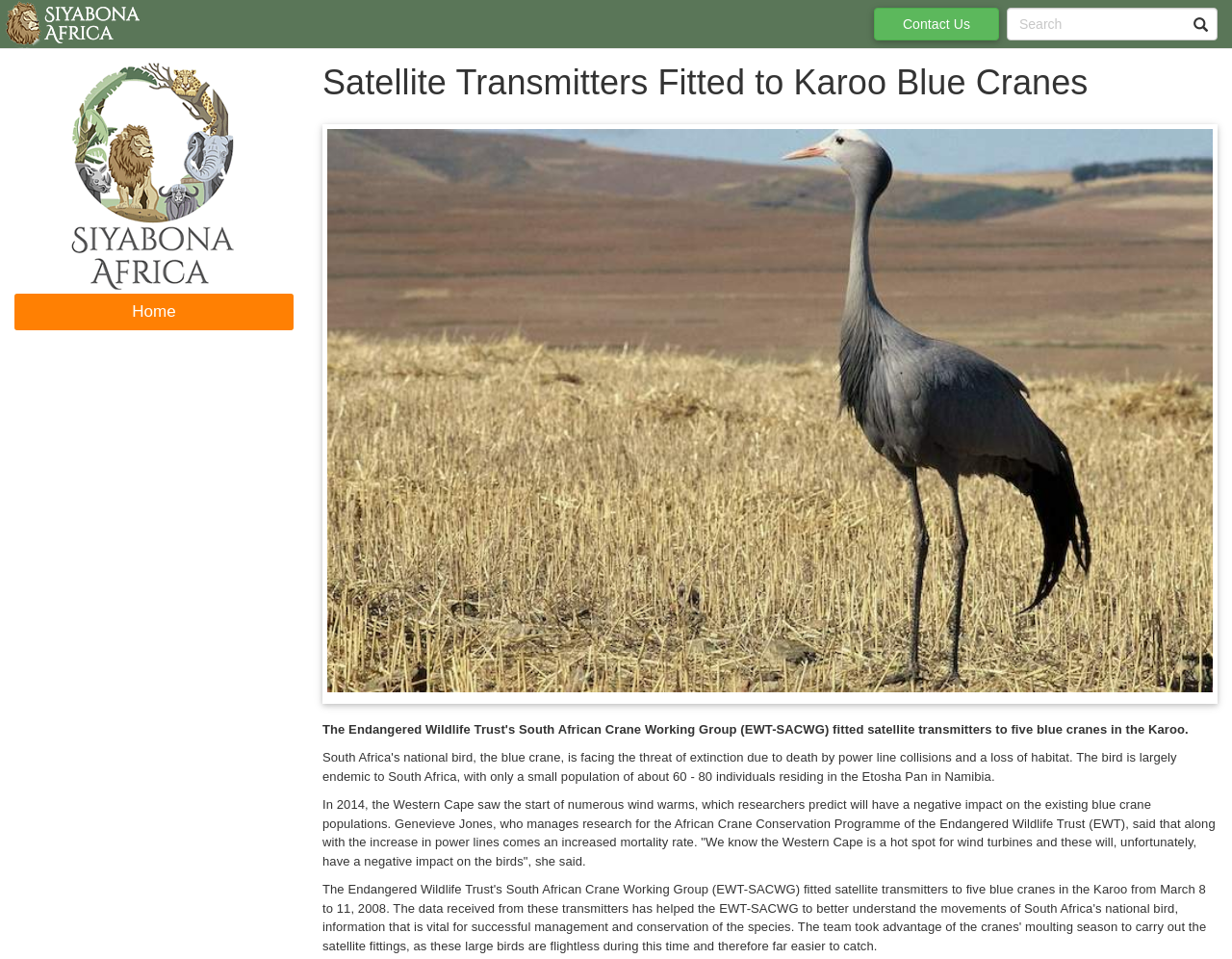By analyzing the image, answer the following question with a detailed response: What is the main topic of the article?

The main topic of the article is about blue cranes, as indicated by the heading 'Satellite Transmitters Fitted to Karoo Blue Cranes' and the text that follows, which discusses the impact of wind farms on blue crane populations.